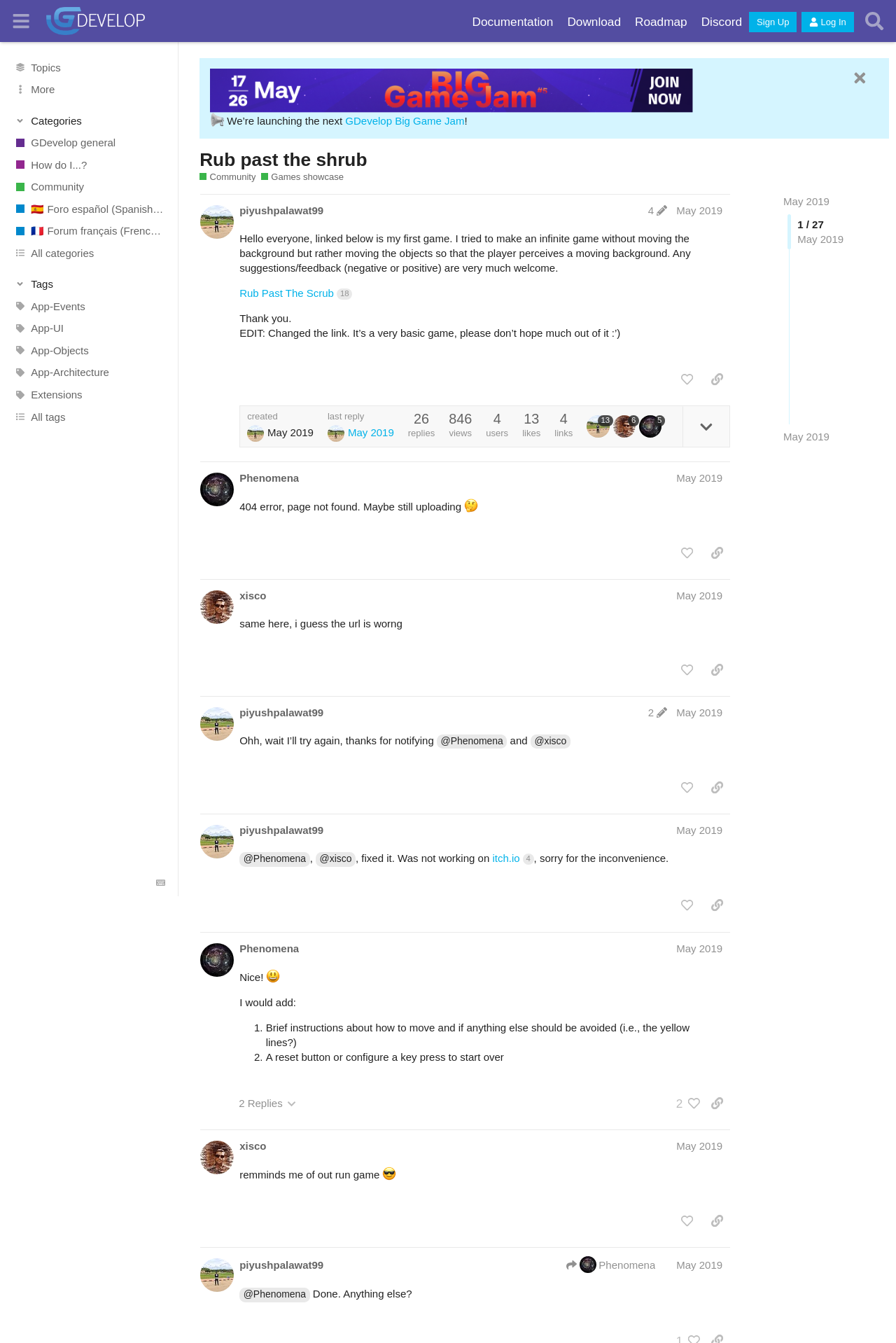Please give a short response to the question using one word or a phrase:
How many replies are there in this topic?

26